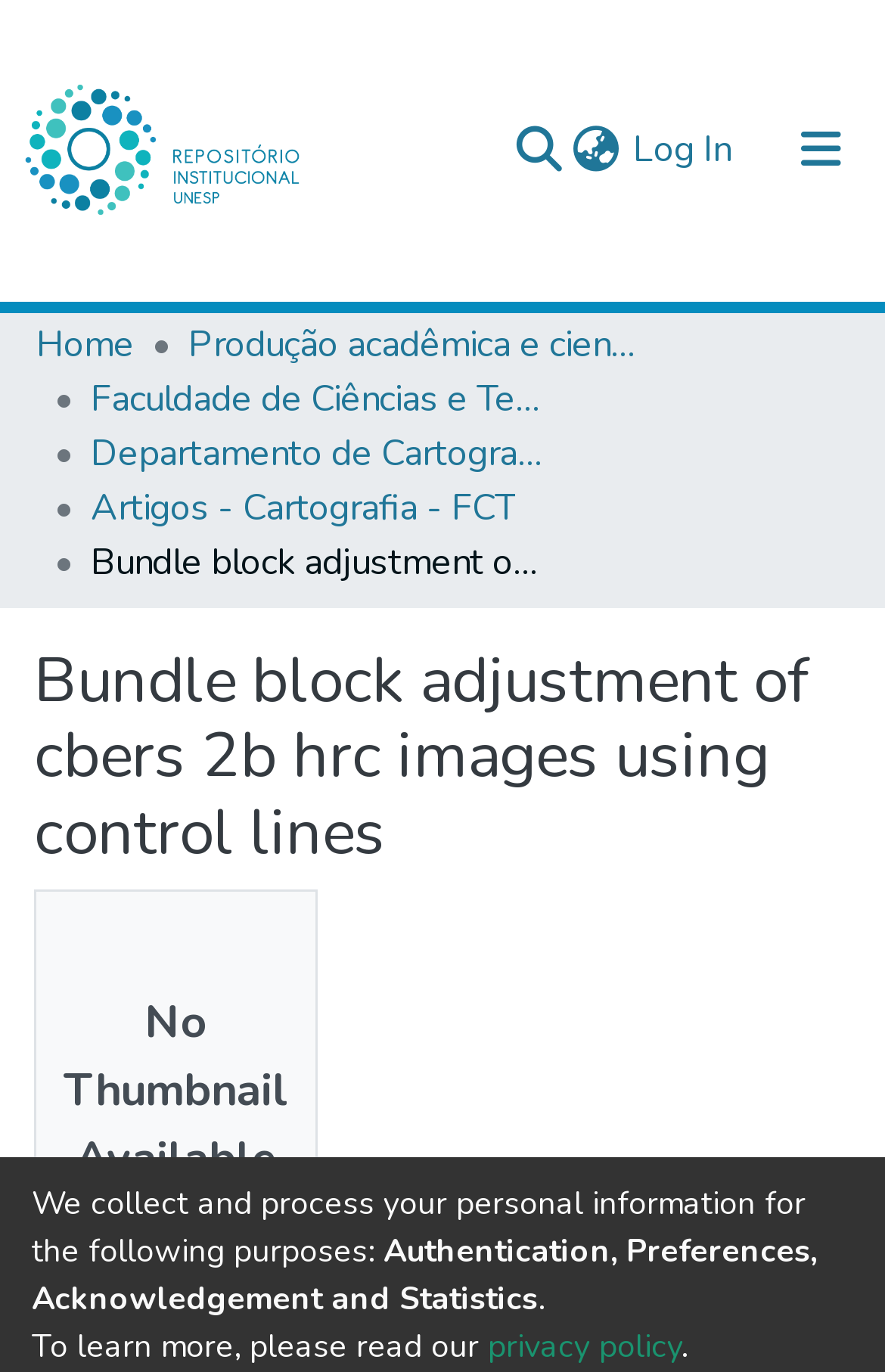Please predict the bounding box coordinates (top-left x, top-left y, bottom-right x, bottom-right y) for the UI element in the screenshot that fits the description: Communities & Collections

[0.041, 0.22, 0.513, 0.286]